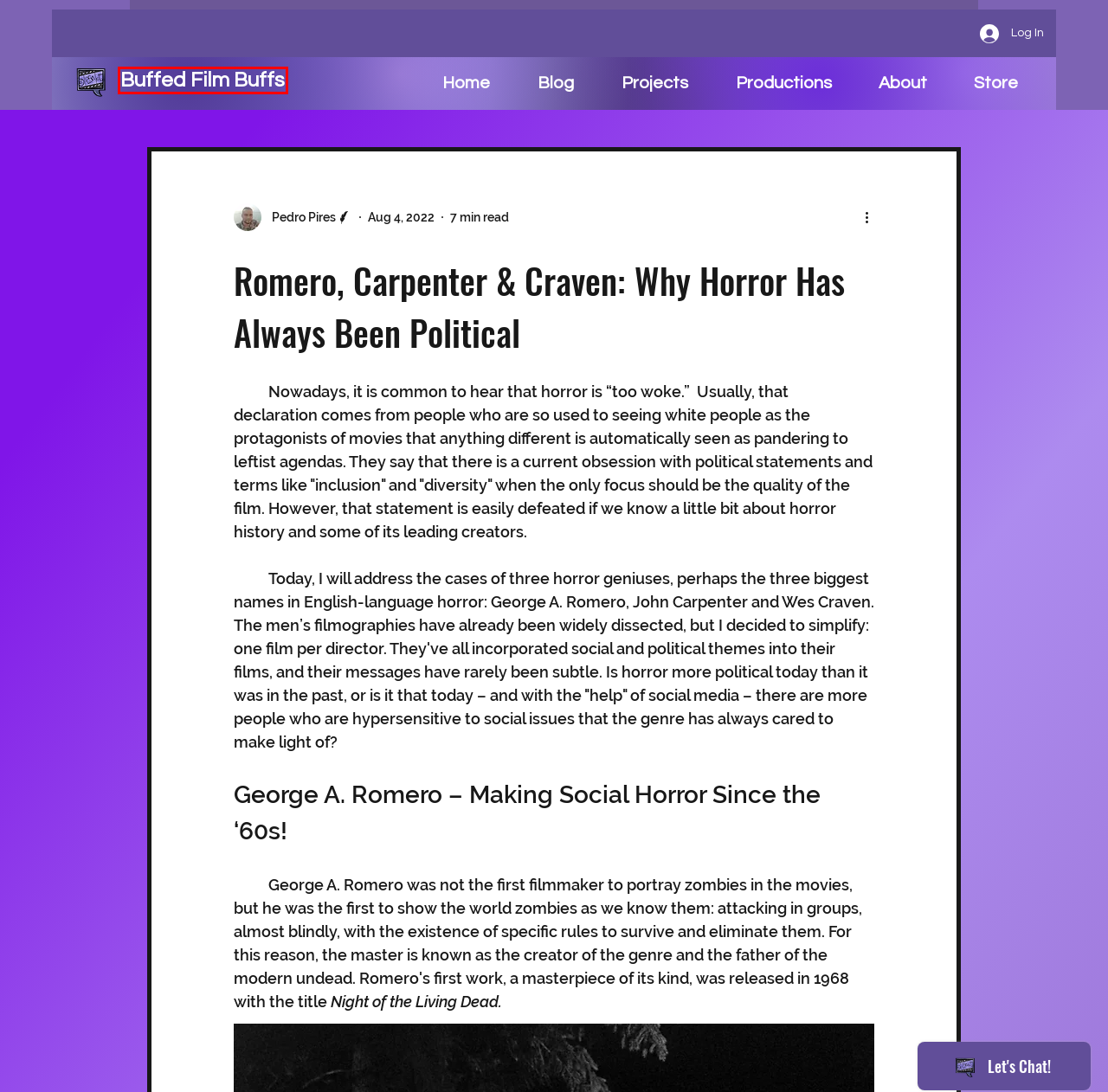You are given a screenshot of a webpage with a red rectangle bounding box. Choose the best webpage description that matches the new webpage after clicking the element in the bounding box. Here are the candidates:
A. Blog  | Buffed Film Buffs
B. Store | Buffed Film Buffs
C. Home | Buffed Film Buffs
D. Projects (All) | Buffed Film Buffs
E. Pregnancy Series | Buffed Film Buffs
F. MOTELx Fest: 'The Sadness' Critiques Pandemic Pandemonium via the Undead
G. About | Buffed Film Buffs
H. Essays

C